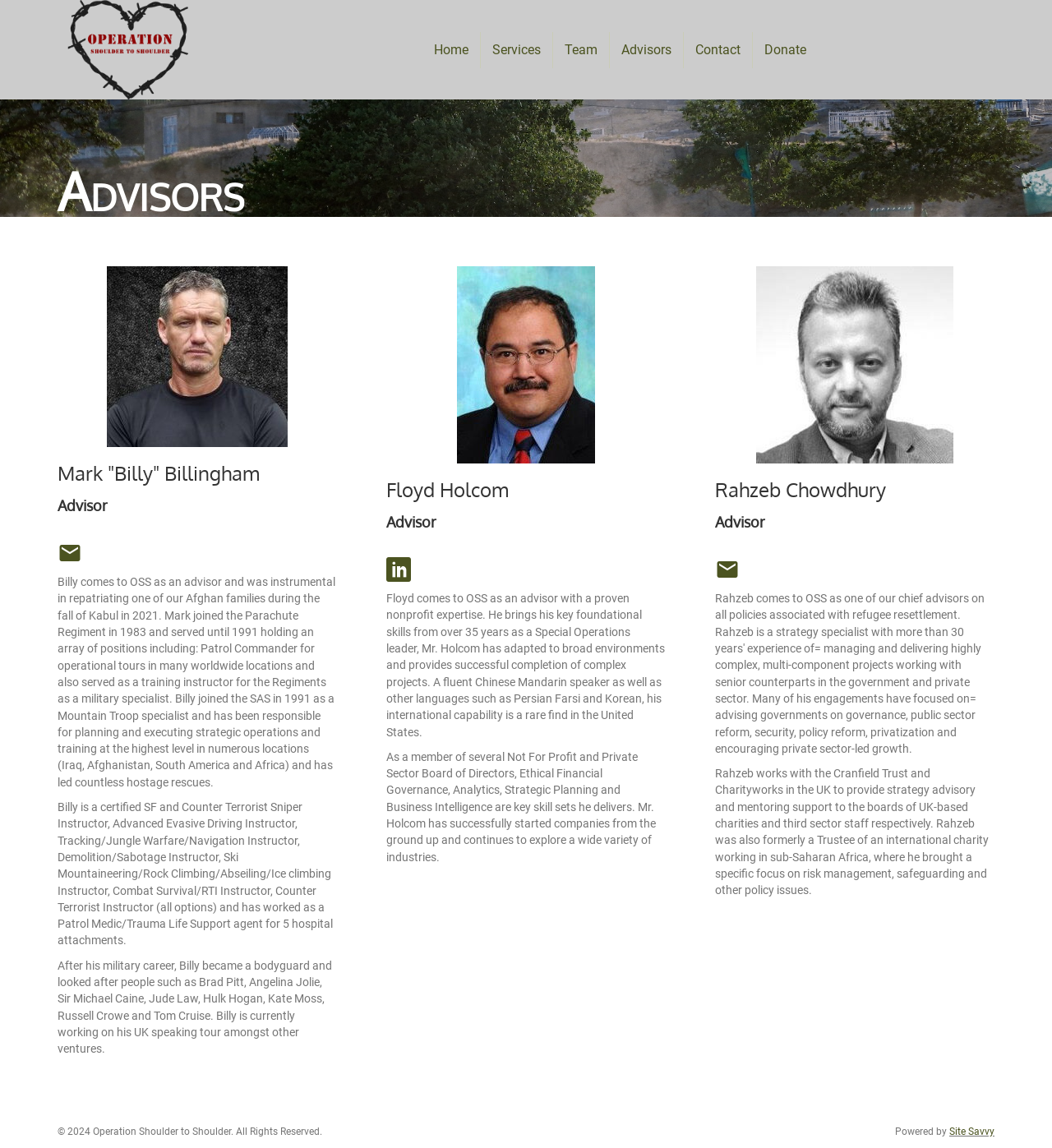What is Billy's experience in the military?
Give a detailed response to the question by analyzing the screenshot.

I found the answer by reading the text about Billy, which mentions that he joined the Parachute Regiment in 1983 and served until 1991, and then joined the SAS in 1991 as a Mountain Troop specialist.